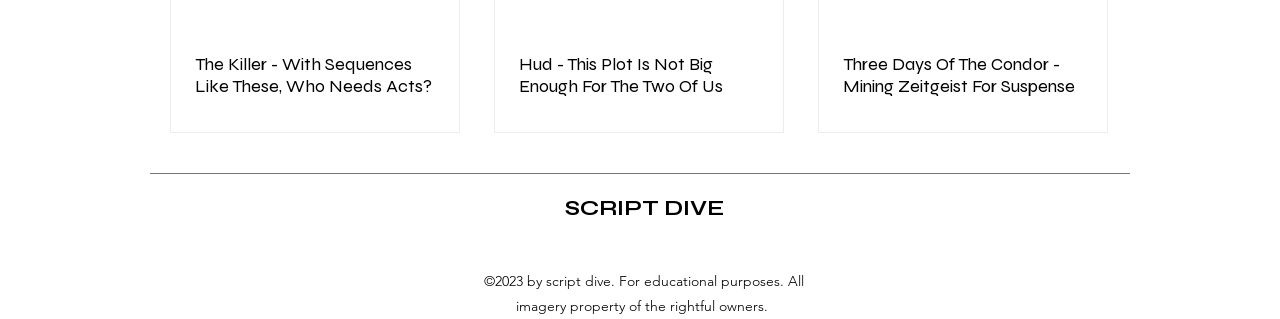What is the theme of the website?
Use the information from the image to give a detailed answer to the question.

The webpage contains links to multiple movie titles, such as 'The Killer', 'Hud', and 'Three Days Of The Condor', suggesting that the website is related to movies.